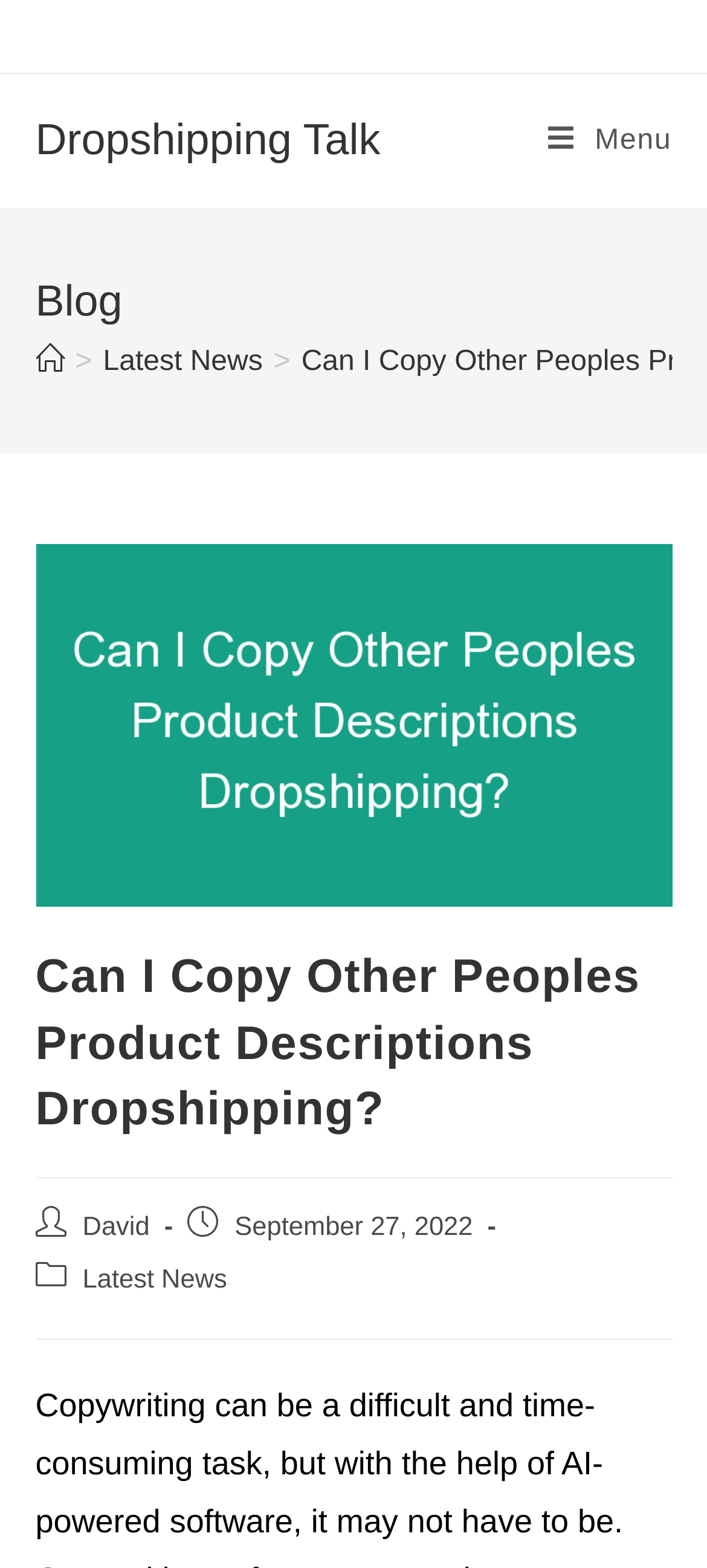Respond with a single word or short phrase to the following question: 
What is the name of the blog?

Dropshipping Talk